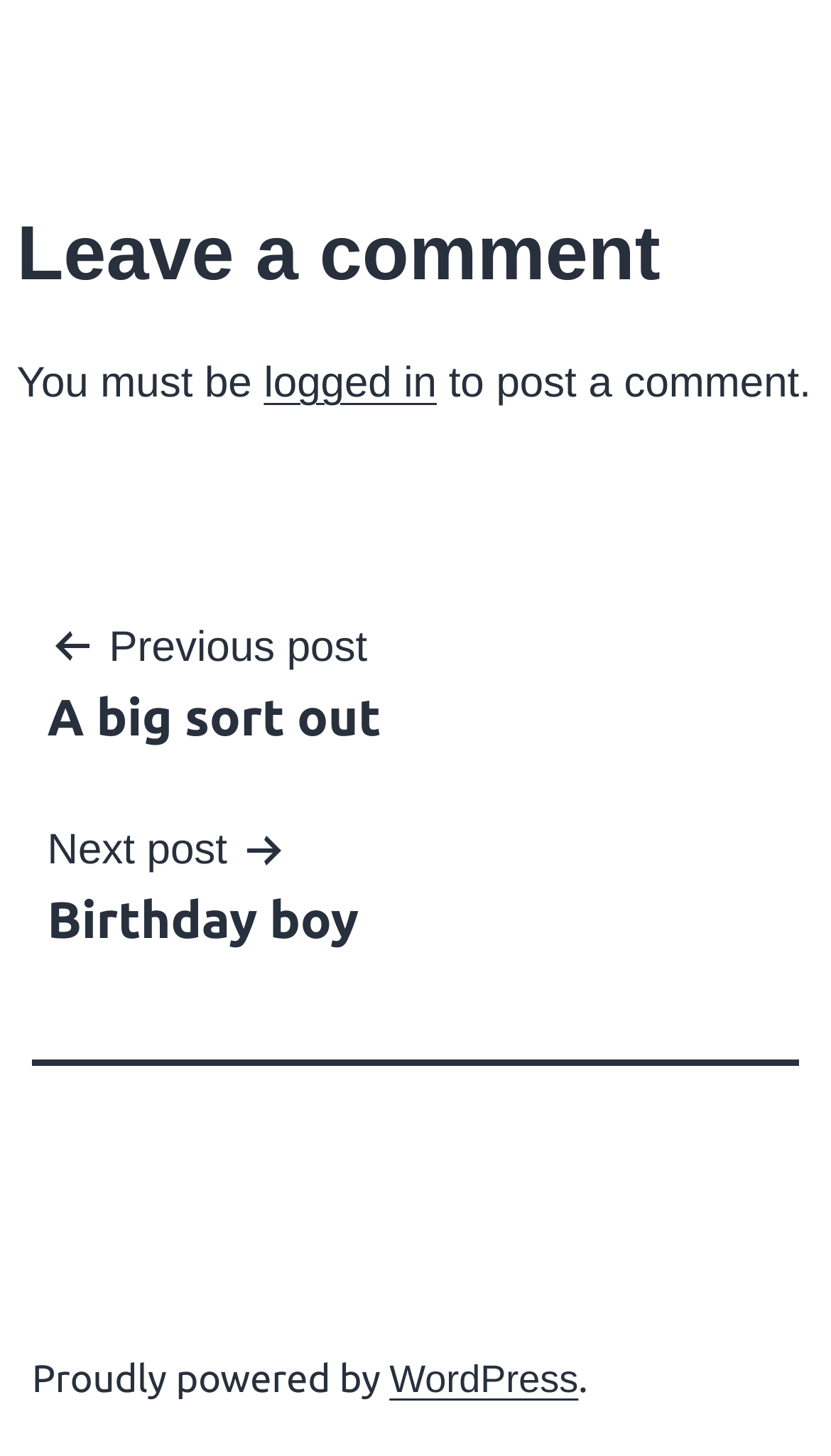Given the description "Next postBirthday boy", provide the bounding box coordinates of the corresponding UI element.

[0.038, 0.56, 0.962, 0.655]